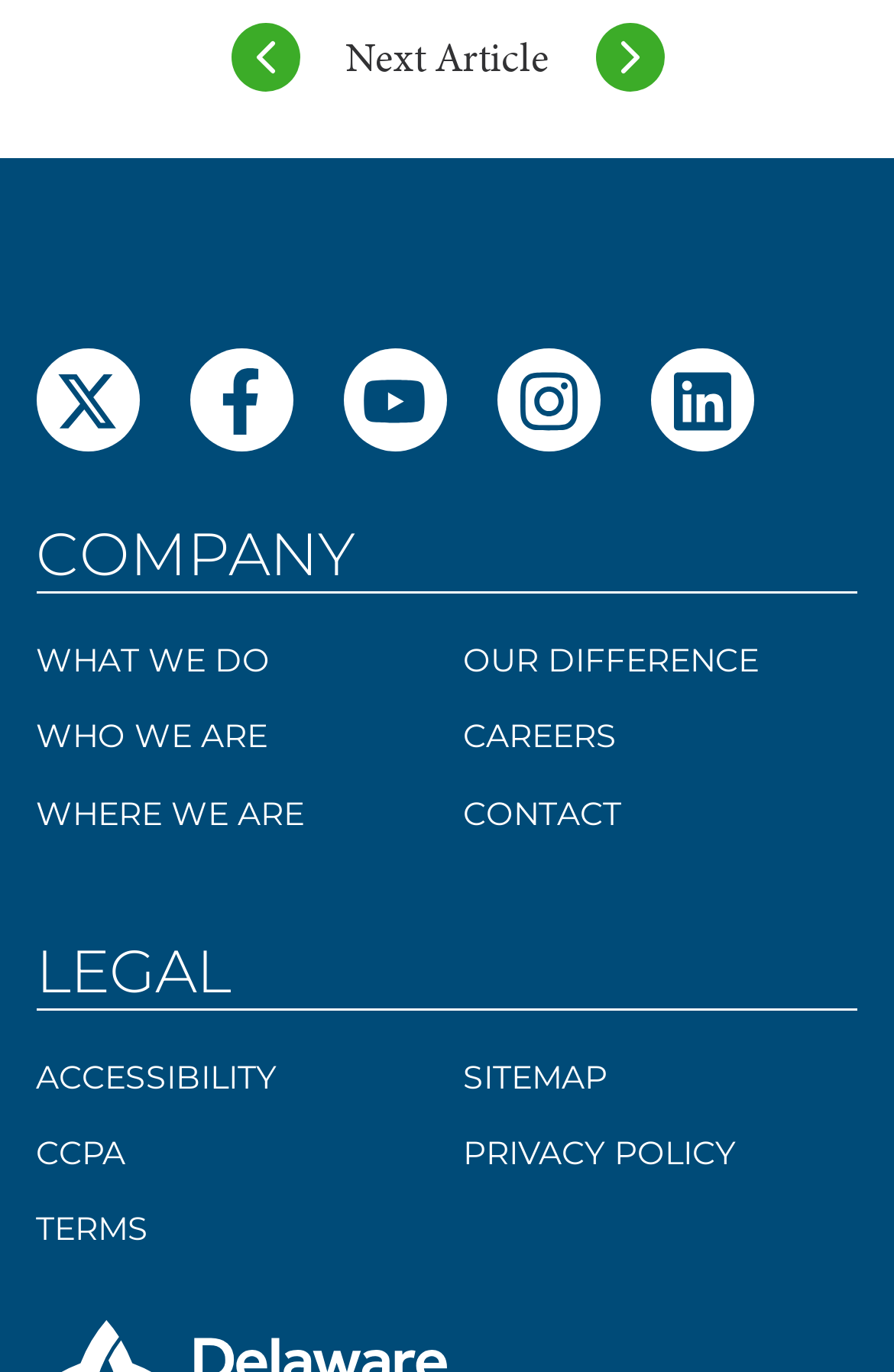Based on the element description Who We Are, identify the bounding box coordinates for the UI element. The coordinates should be in the format (top-left x, top-left y, bottom-right x, bottom-right y) and within the 0 to 1 range.

[0.04, 0.522, 0.299, 0.557]